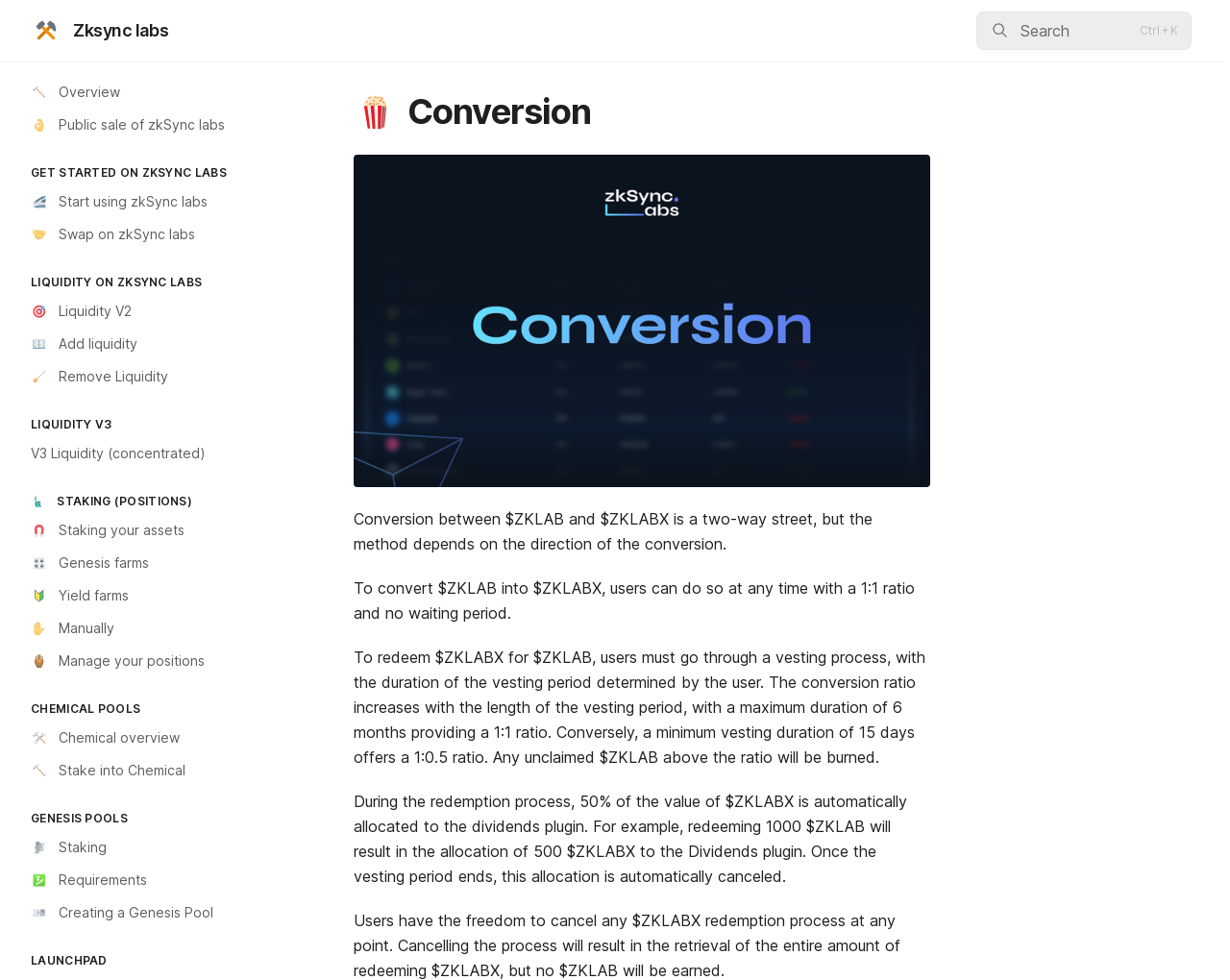What percentage of the value of $ZKLABX is allocated to the dividends plugin during the redemption process?
Using the image, give a concise answer in the form of a single word or short phrase.

50%